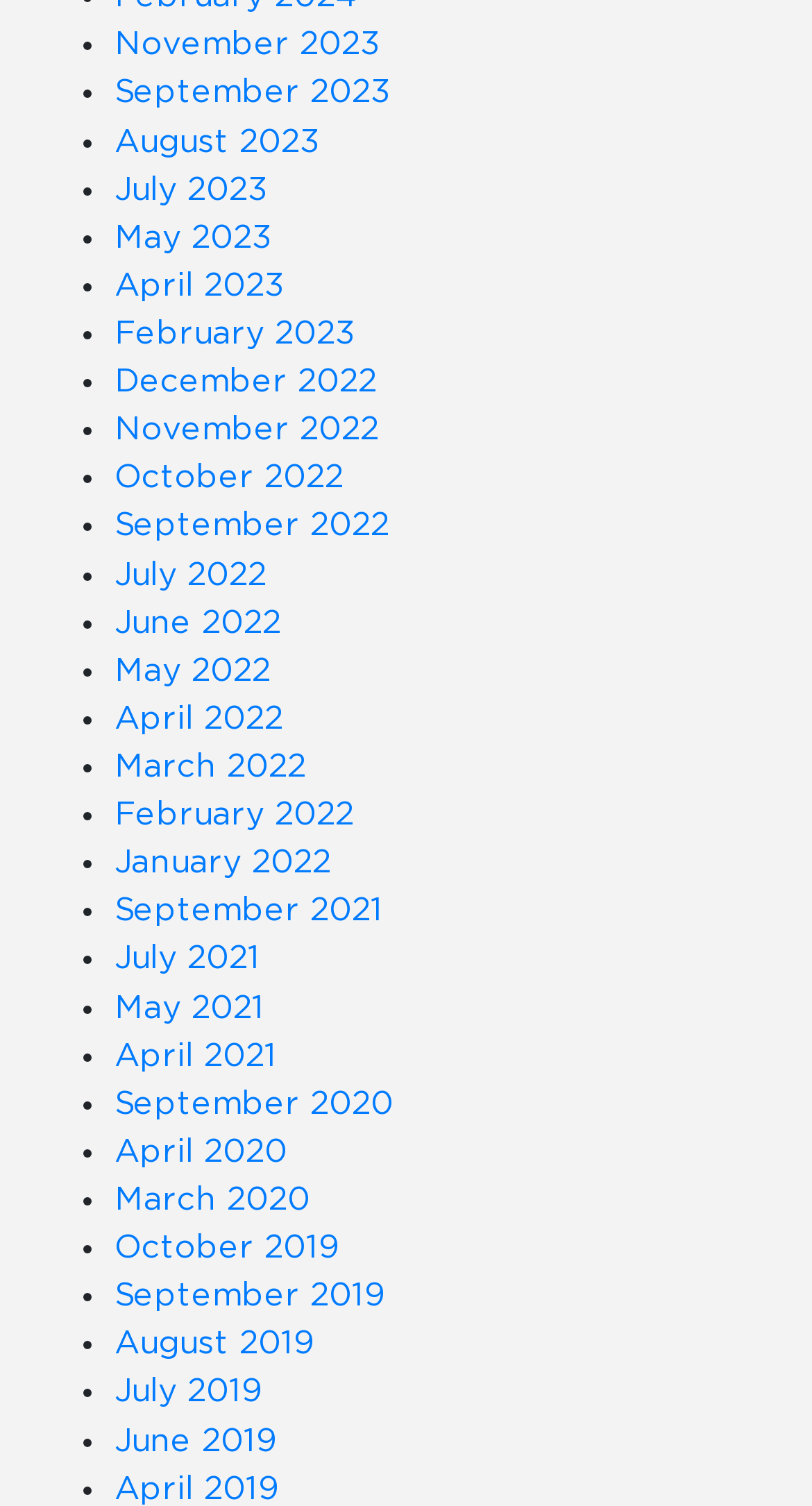Determine the coordinates of the bounding box for the clickable area needed to execute this instruction: "View November 2023".

[0.141, 0.02, 0.467, 0.041]